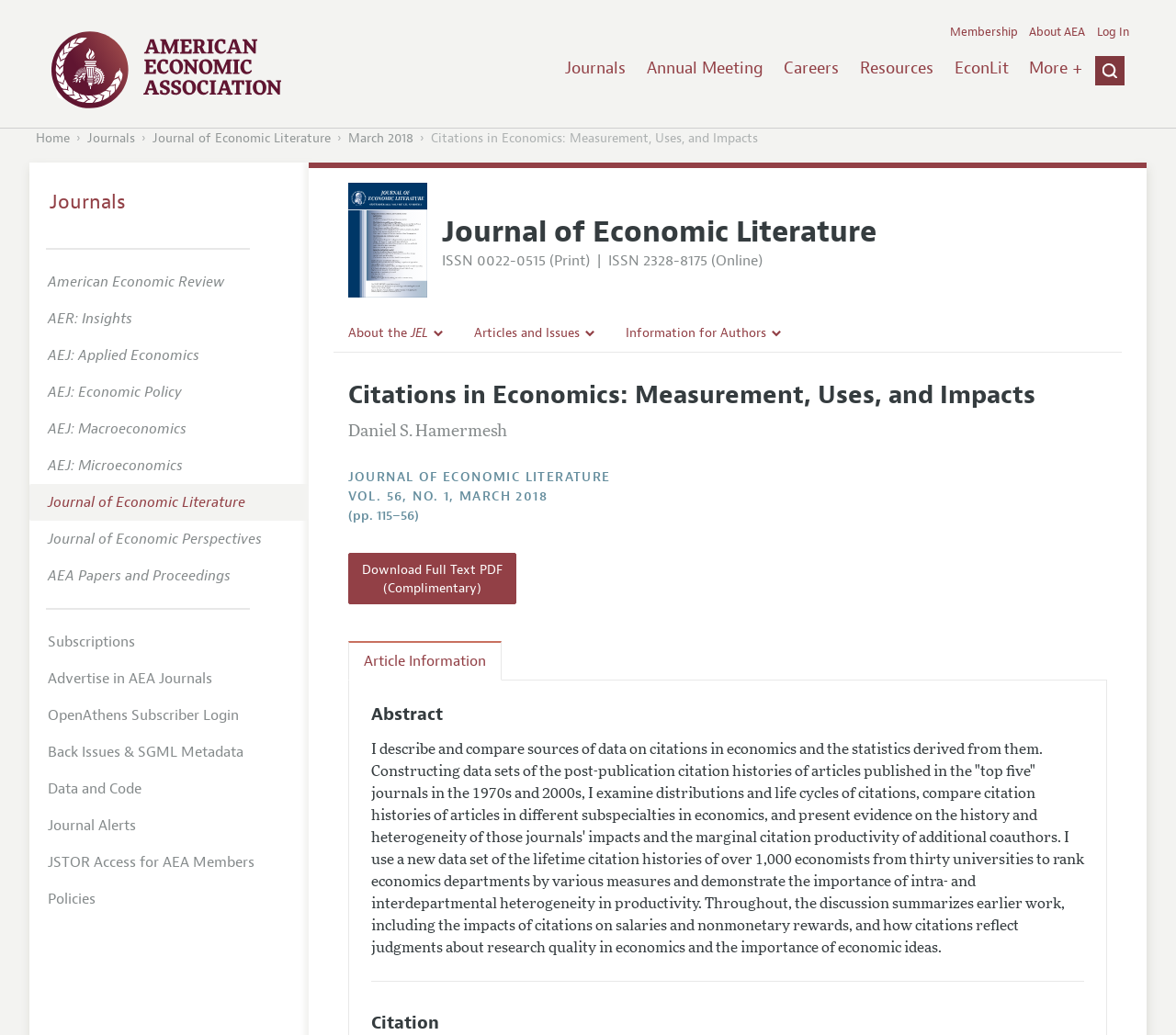Is there a link to download the full text PDF?
Provide a comprehensive and detailed answer to the question.

I found the link by looking at the text 'Download Full Text PDF (Complimentary)' which is located below the abstract.